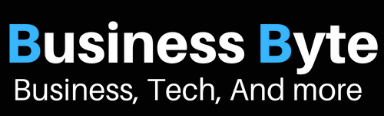Answer the question with a single word or phrase: 
What is the background color of the image?

Black